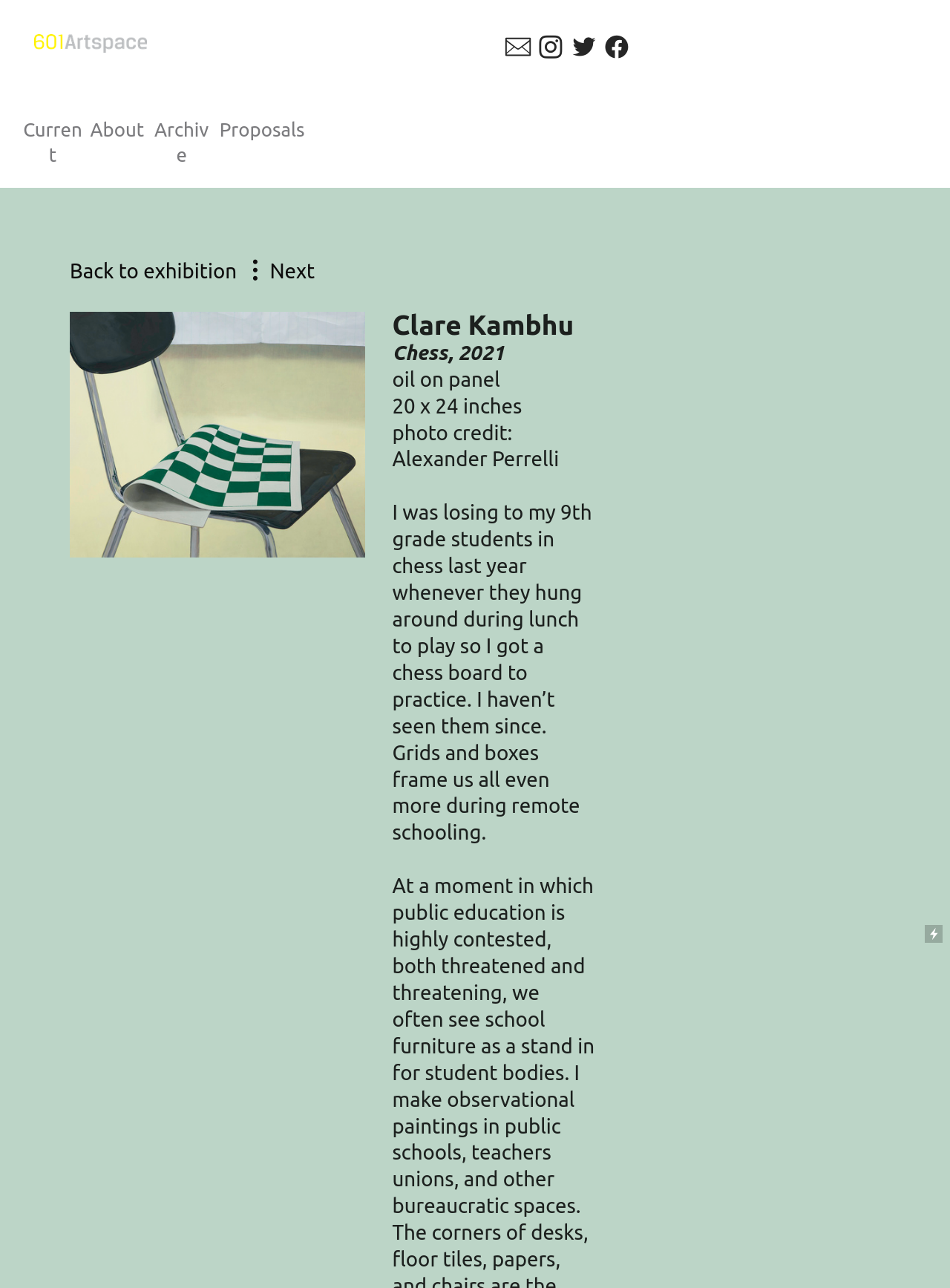Identify the bounding box coordinates for the region of the element that should be clicked to carry out the instruction: "Go to the archive page". The bounding box coordinates should be four float numbers between 0 and 1, i.e., [left, top, right, bottom].

[0.162, 0.092, 0.22, 0.13]